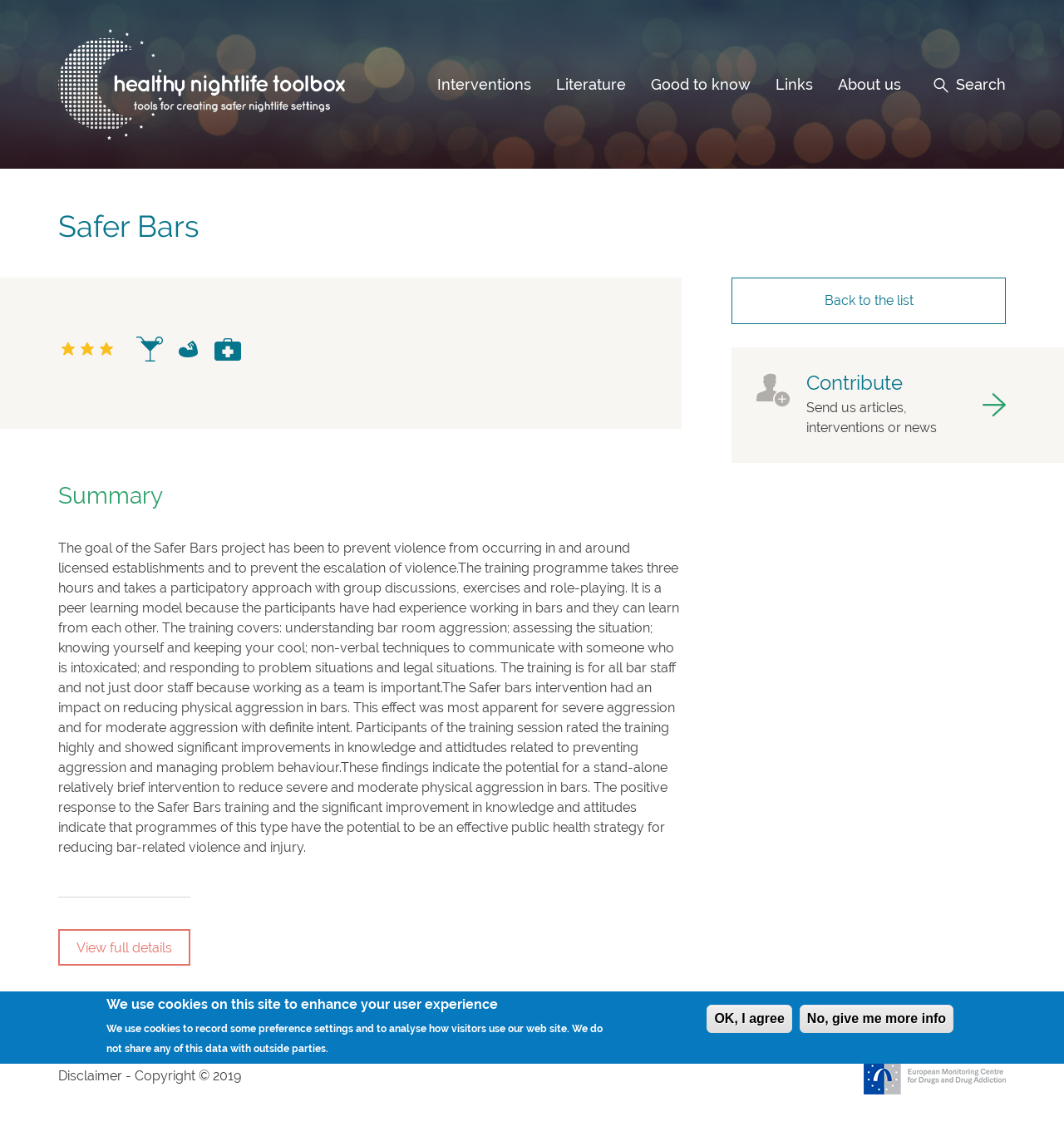Locate the bounding box coordinates of the clickable region necessary to complete the following instruction: "Go to home page". Provide the coordinates in the format of four float numbers between 0 and 1, i.e., [left, top, right, bottom].

[0.055, 0.025, 0.324, 0.122]